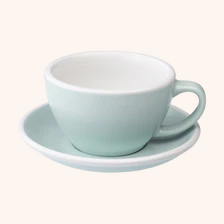Is the ceramic cup and saucer set suitable for coffee occasions?
Please provide a single word or phrase as your answer based on the image.

Yes